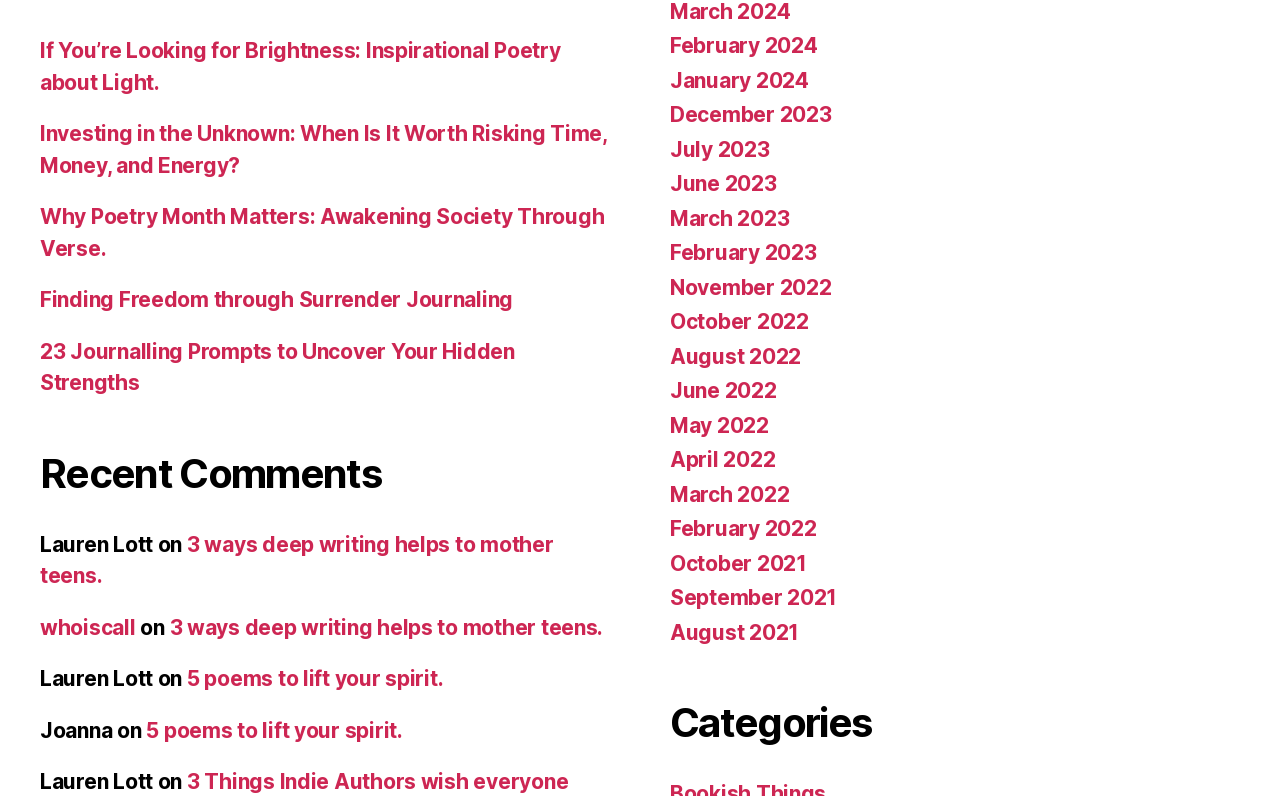What is the name of the first commenter?
Based on the image, respond with a single word or phrase.

Lauren Lott